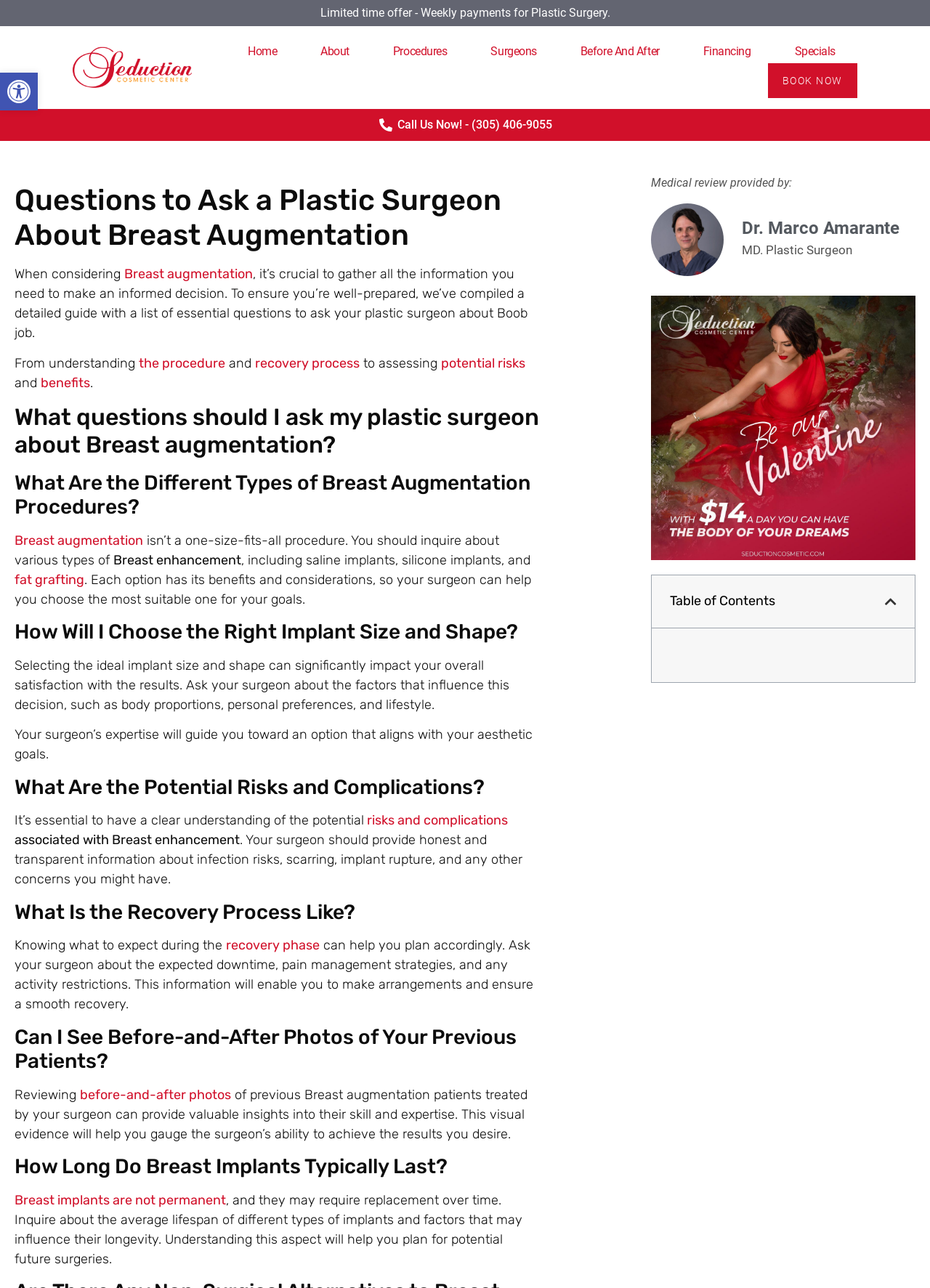Using the webpage screenshot, locate the HTML element that fits the following description and provide its bounding box: "Dr. Marco Amarante".

[0.798, 0.173, 0.967, 0.184]